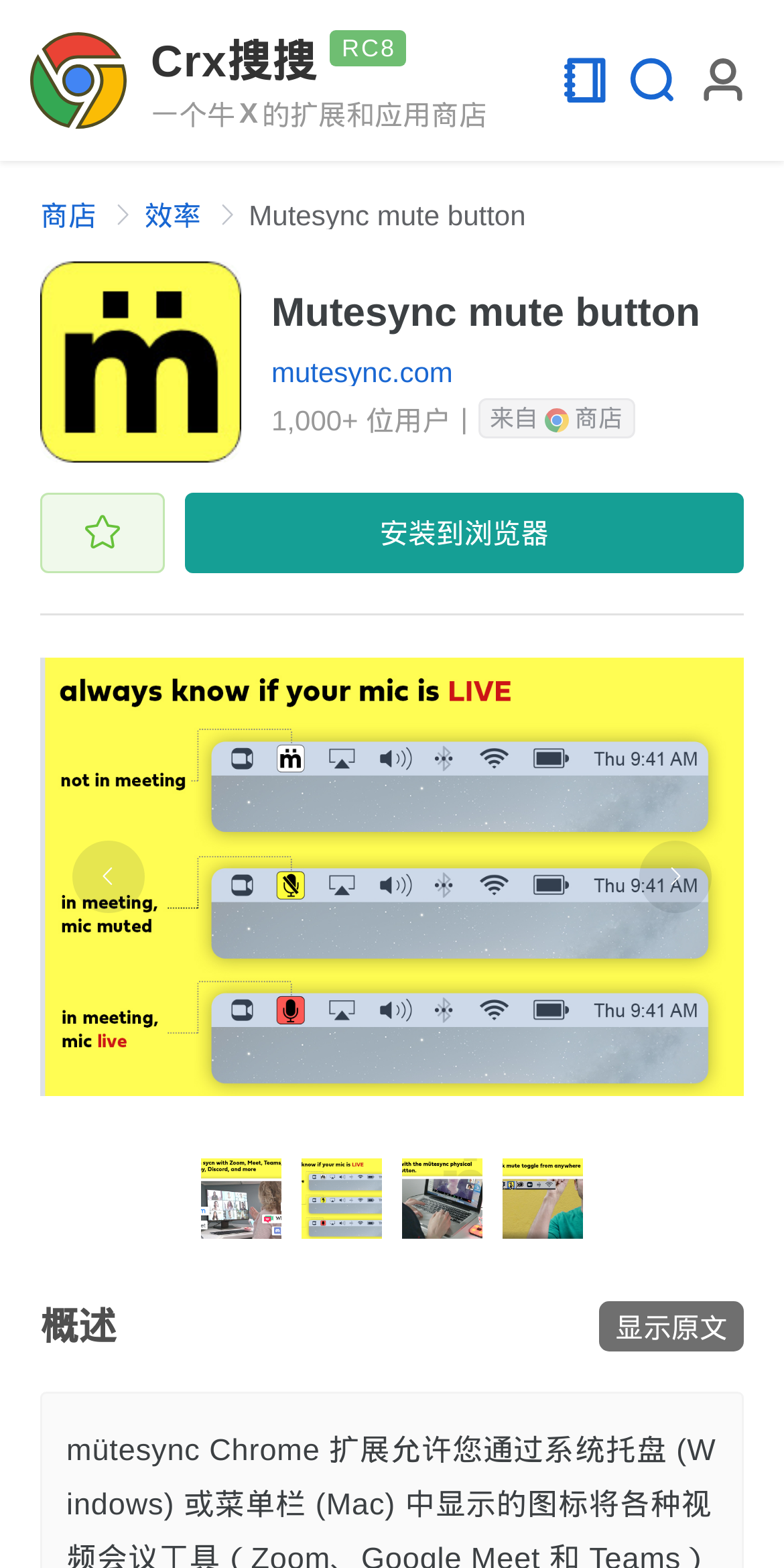Provide a short answer to the following question with just one word or phrase: What is the current version of the extension?

Release Candidate 8